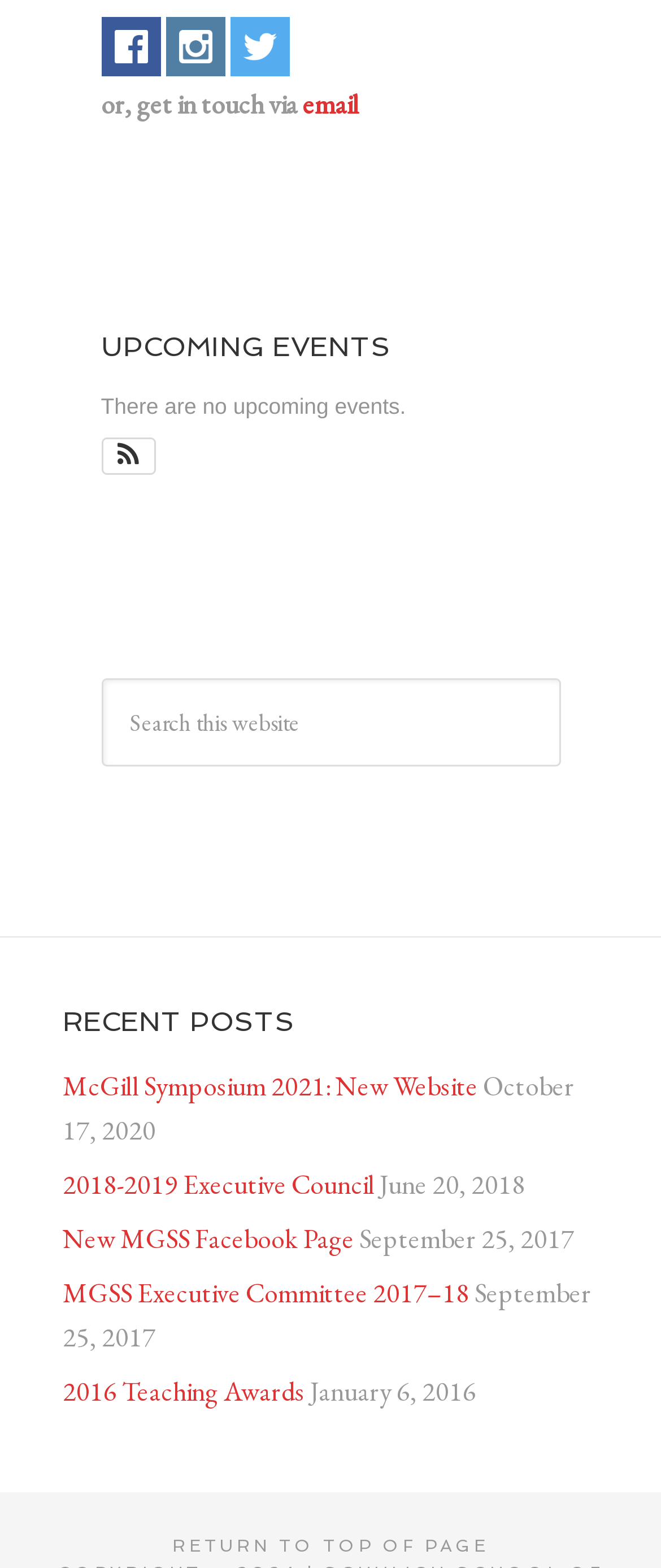Given the content of the image, can you provide a detailed answer to the question?
What is the topic of the post dated October 17, 2020?

The webpage has a section titled 'RECENT POSTS', and one of the posts is dated October 17, 2020. The title of this post is 'McGill Symposium 2021: New Website', which suggests that the topic of the post is related to the McGill Symposium 2021.